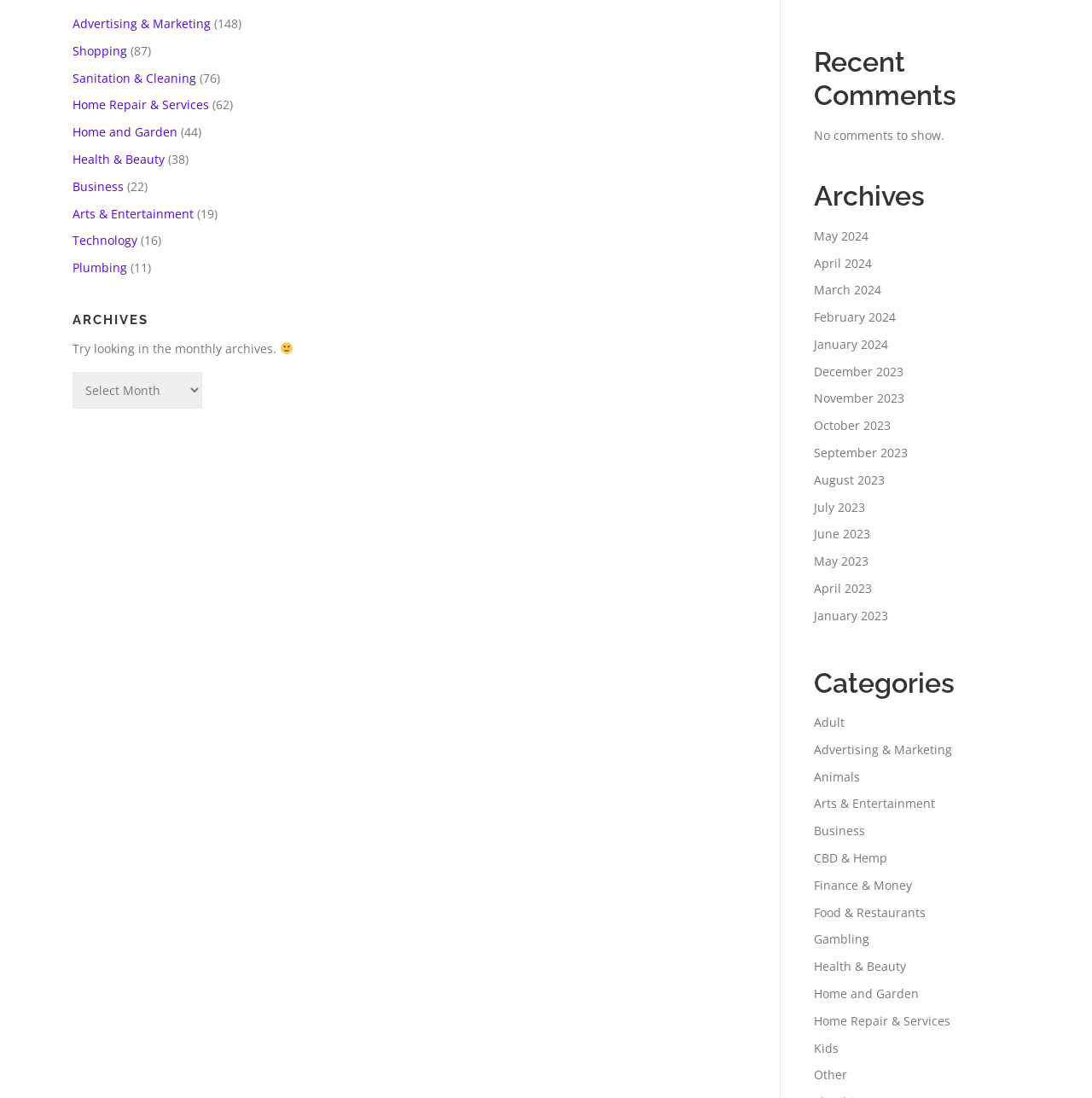Please specify the bounding box coordinates in the format (top-left x, top-left y, bottom-right x, bottom-right y), with all values as floating point numbers between 0 and 1. Identify the bounding box of the UI element described by: About Us

None